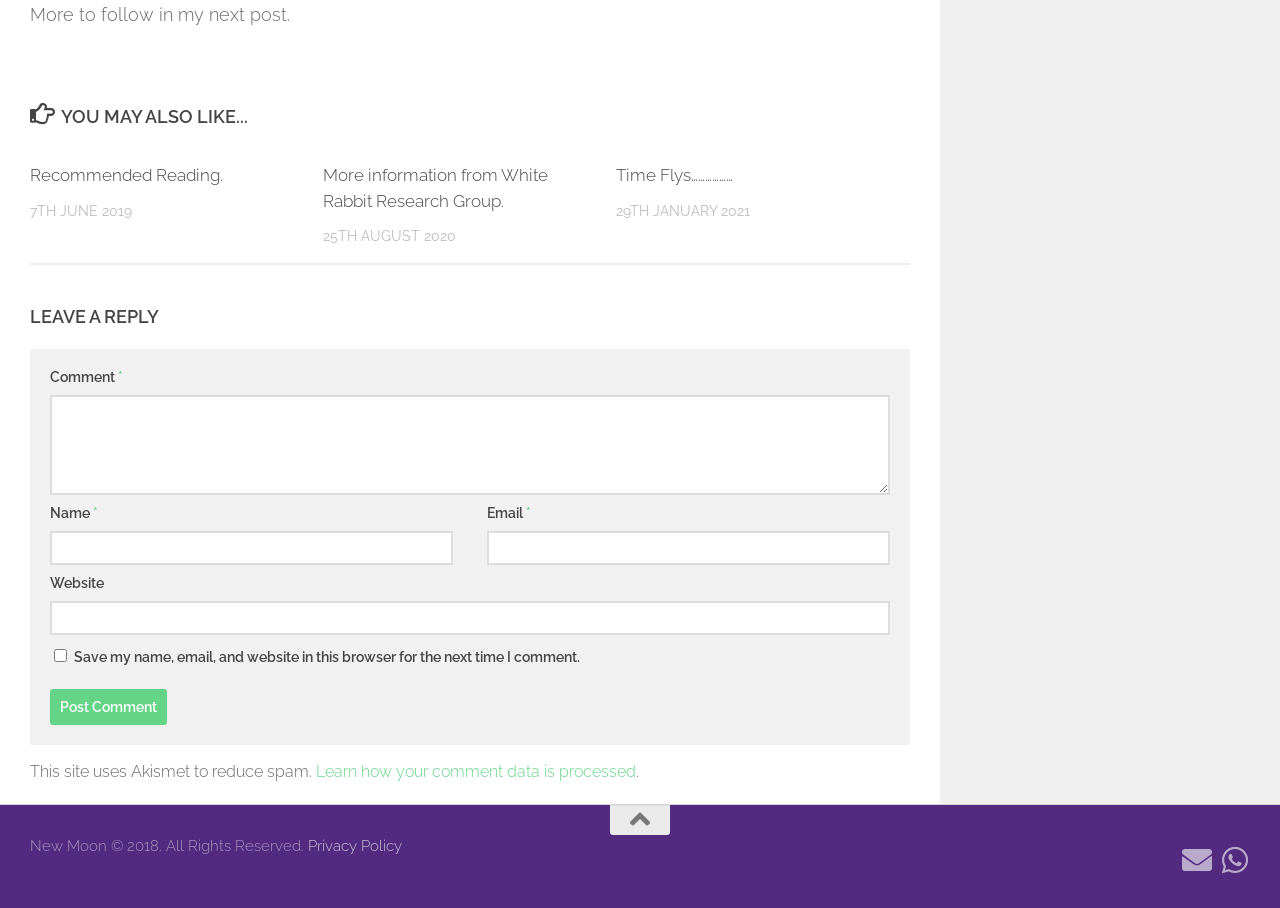Determine the bounding box coordinates of the element that should be clicked to execute the following command: "Click on the 'Post Comment' button".

[0.039, 0.758, 0.13, 0.798]